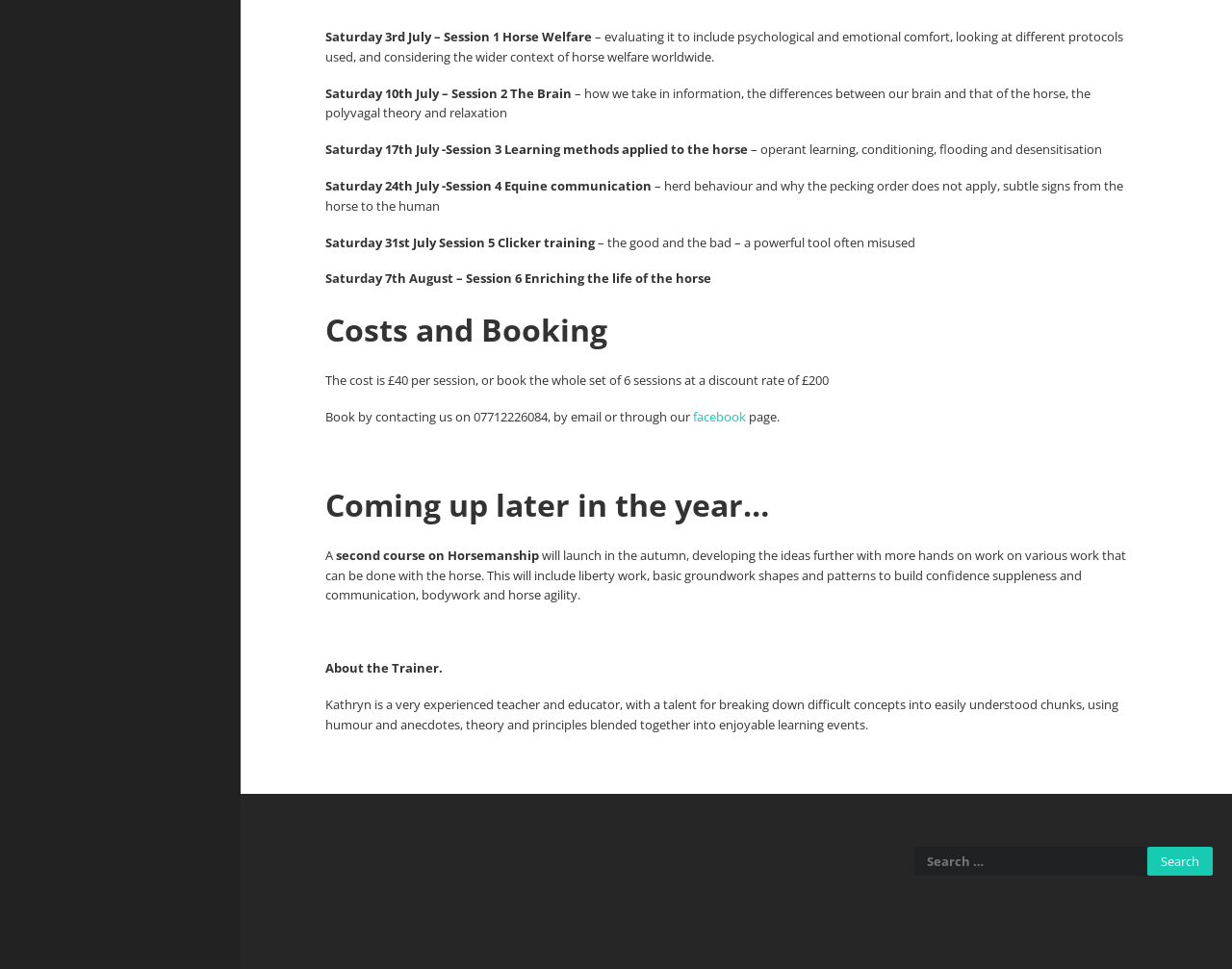Given the description of the UI element: "parent_node: Search for: value="Search"", predict the bounding box coordinates in the form of [left, top, right, bottom], with each value being a float between 0 and 1.

[0.931, 0.874, 0.984, 0.904]